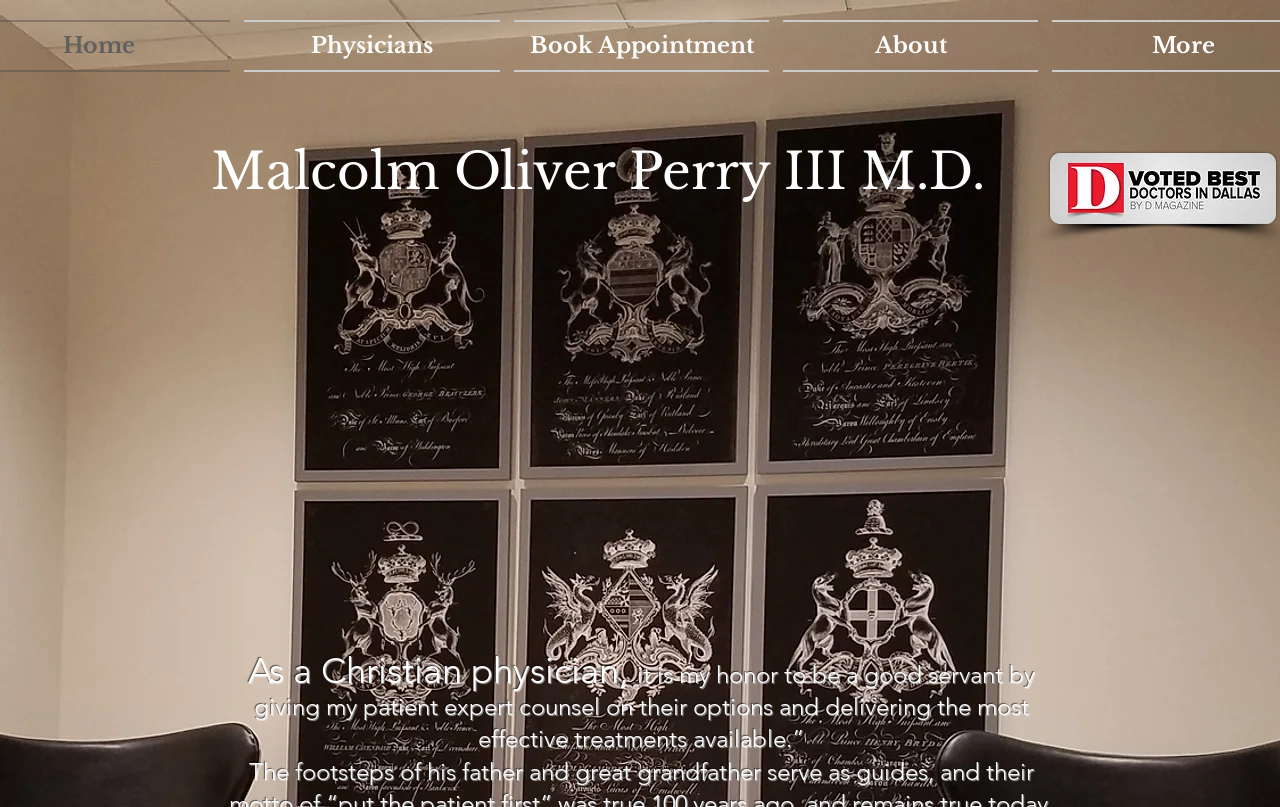Locate and generate the text content of the webpage's heading.

Malcolm O. Perry III, M.D.